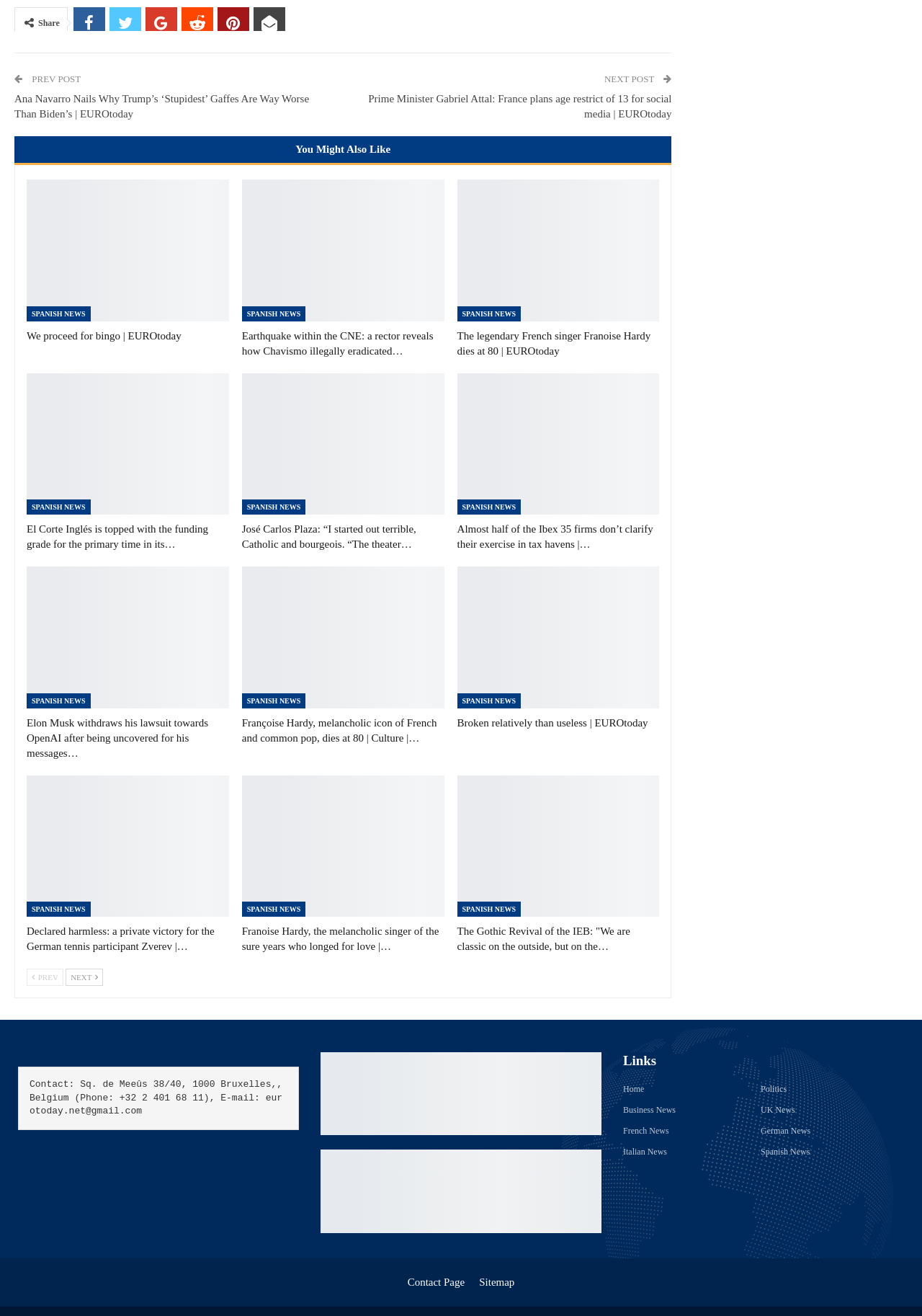Please provide a brief answer to the following inquiry using a single word or phrase:
What is the language of the news section 'SPANISH NEWS'?

Spanish